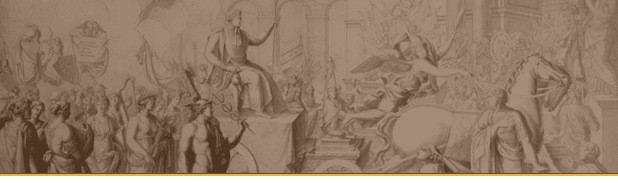What is the attire of the surrounding individuals reminiscent of?
Using the image, provide a concise answer in one word or a short phrase.

ancient or imperial styles